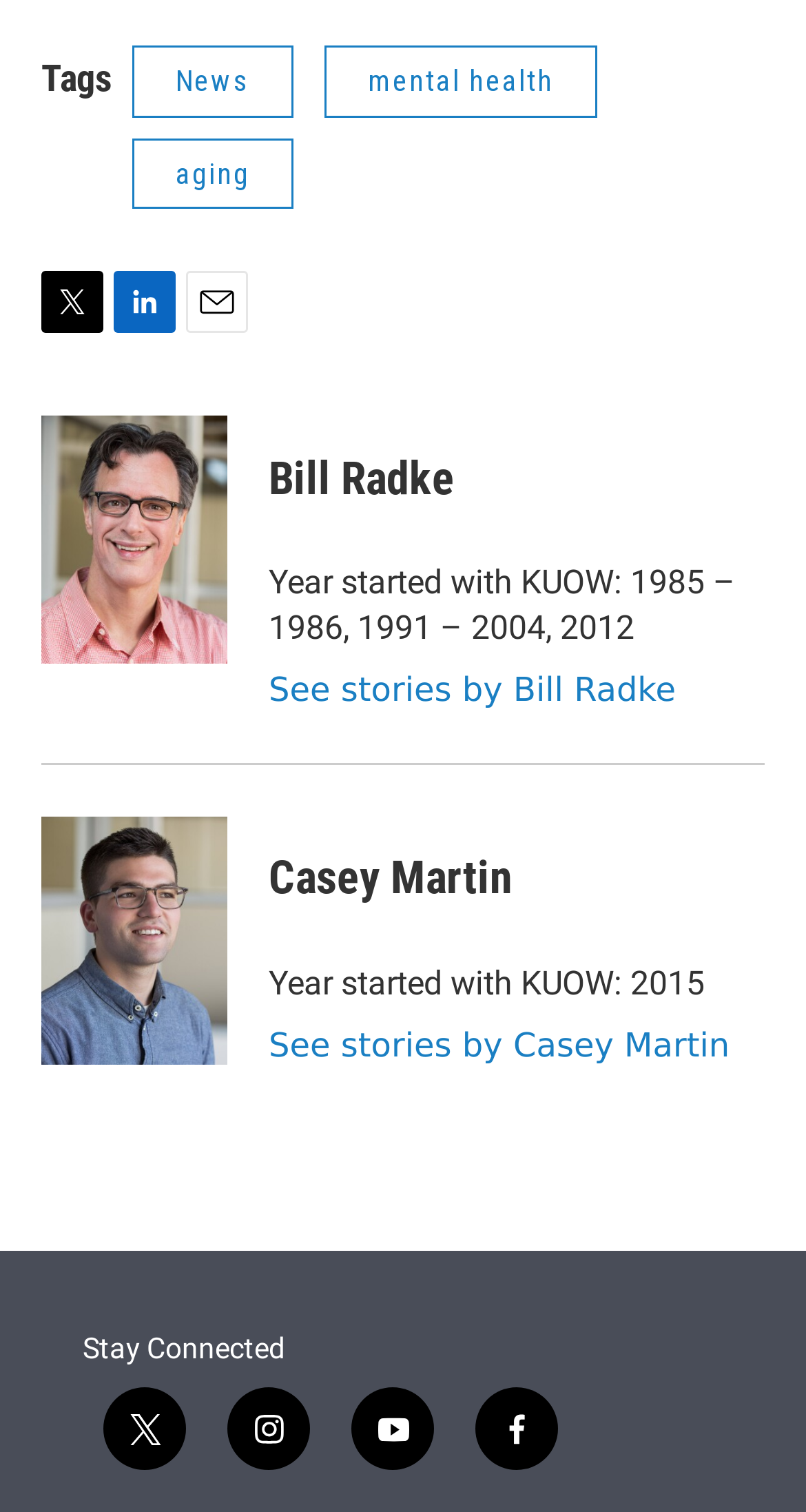What is the year Casey Martin started with KUOW?
Using the screenshot, give a one-word or short phrase answer.

2015